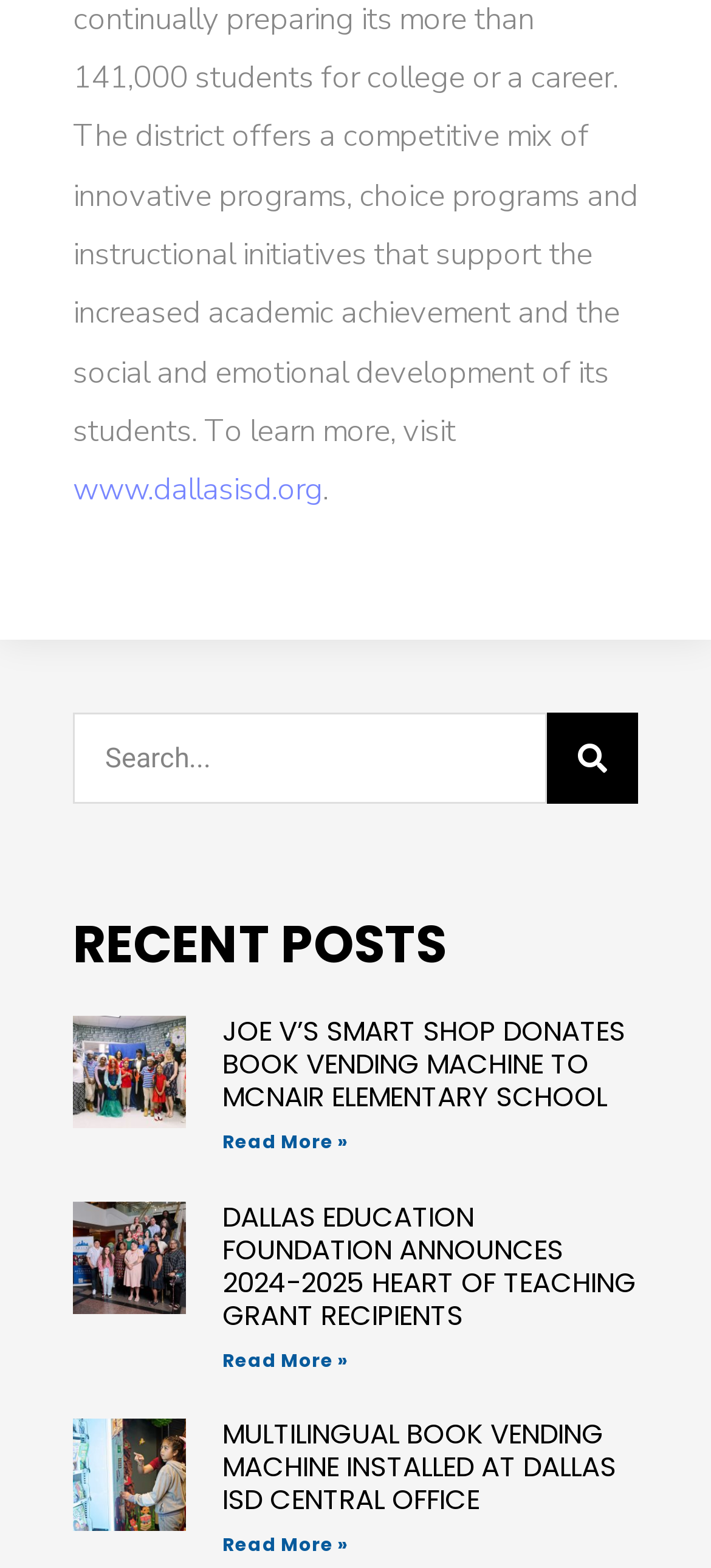Using the provided description parent_node: Search name="s" placeholder="Search...", find the bounding box coordinates for the UI element. Provide the coordinates in (top-left x, top-left y, bottom-right x, bottom-right y) format, ensuring all values are between 0 and 1.

[0.103, 0.454, 0.769, 0.513]